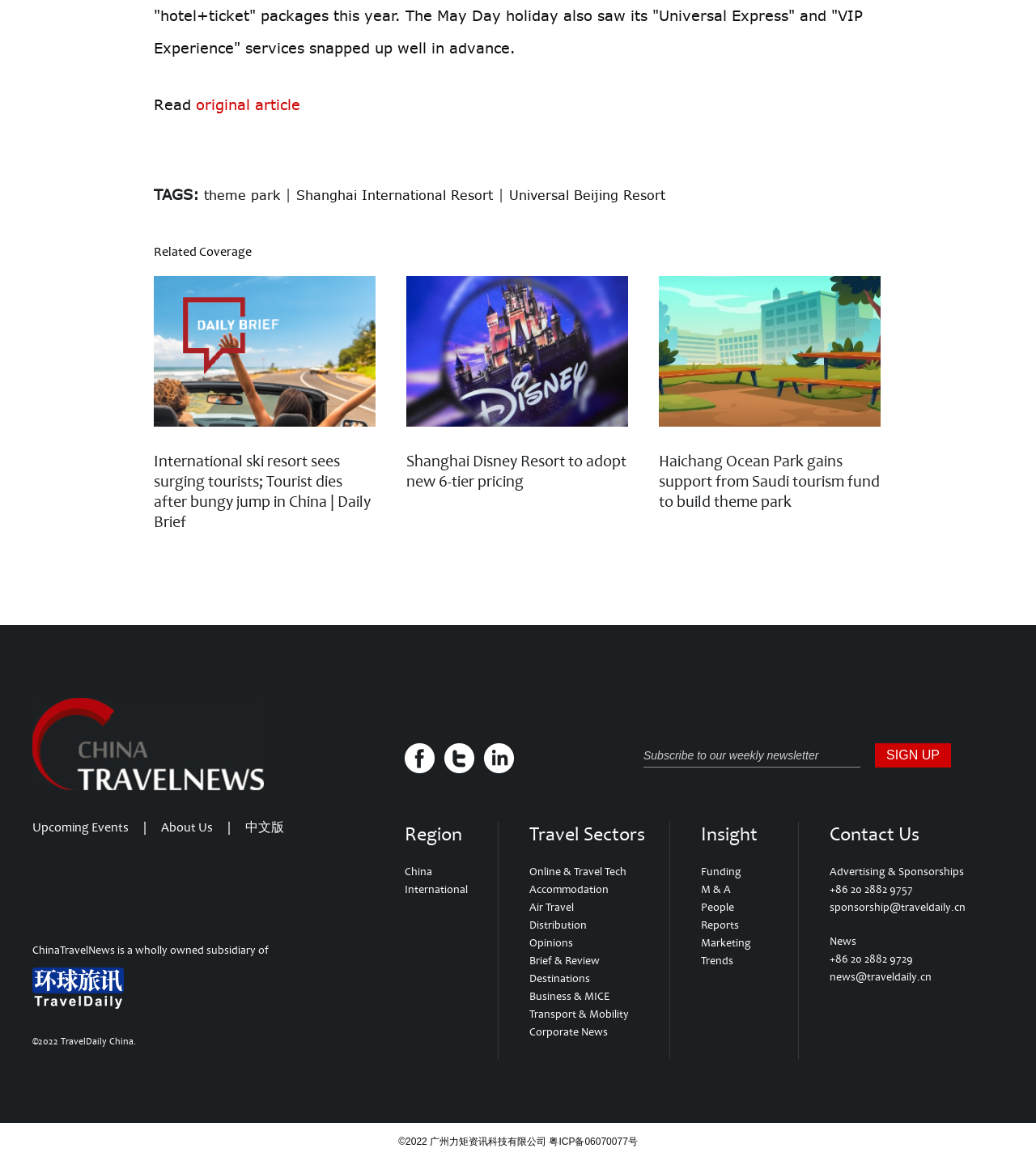What is the main topic of this webpage?
Look at the image and respond with a single word or a short phrase.

Travel news